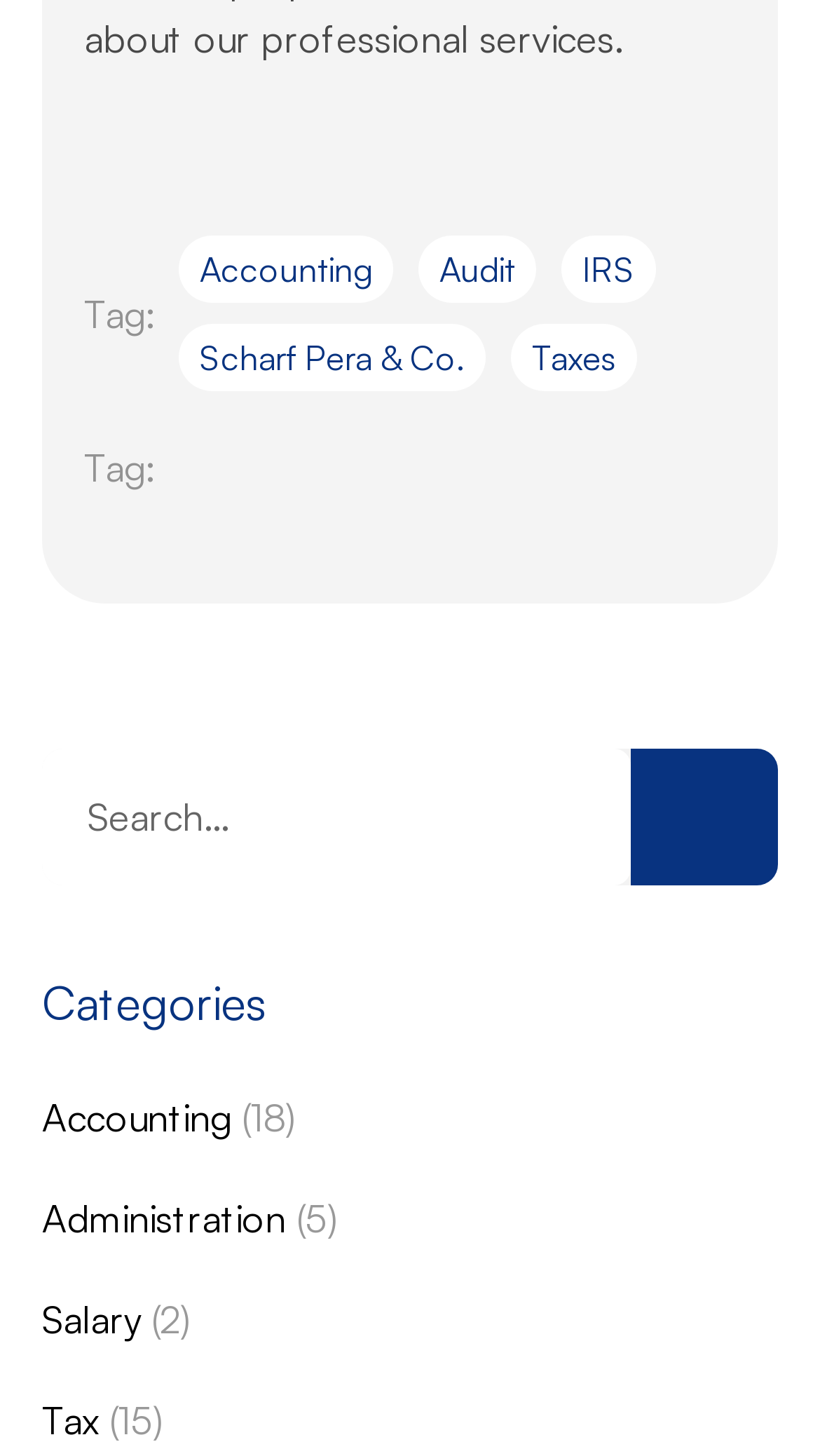Find the bounding box coordinates of the element to click in order to complete this instruction: "Click on Accounting category". The bounding box coordinates must be four float numbers between 0 and 1, denoted as [left, top, right, bottom].

[0.051, 0.751, 0.282, 0.783]